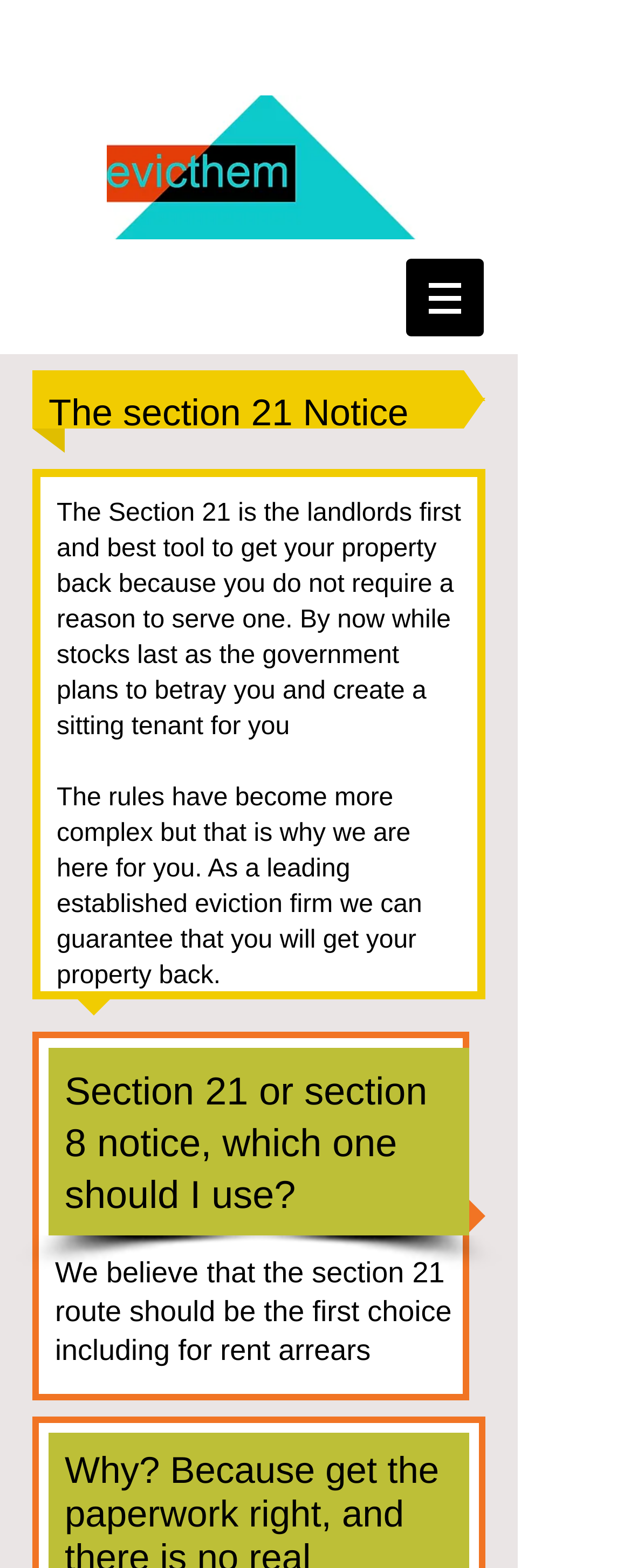Detail the features and information presented on the webpage.

The webpage is about Section 21 Notice, a topic related to eviction and property management. At the top-left corner, there is a logo image "evicthem.jpg" with a width spanning about half of the page. To the right of the logo, there is a navigation menu labeled "Site" with a dropdown button, which is not expanded by default. The button contains a small image.

Below the navigation menu, there is a prominent heading "The section 21 Notice" that takes up about two-thirds of the page width. Underneath the heading, there are three blocks of text. The first block explains the importance of Section 21 Notice, stating that it is the landlord's first and best tool to regain their property without requiring a reason. The second block assures readers that the rules have become more complex, but the company is there to help, guaranteeing that landlords will get their property back. The third block is a question, "Section 21 or section 8 notice, which one should I use?" followed by a statement that the company believes the Section 21 route should be the first choice, even for rent arrears.

Overall, the webpage appears to be an informational page about Section 21 Notice, providing an overview of its importance and the company's expertise in helping landlords navigate the process.